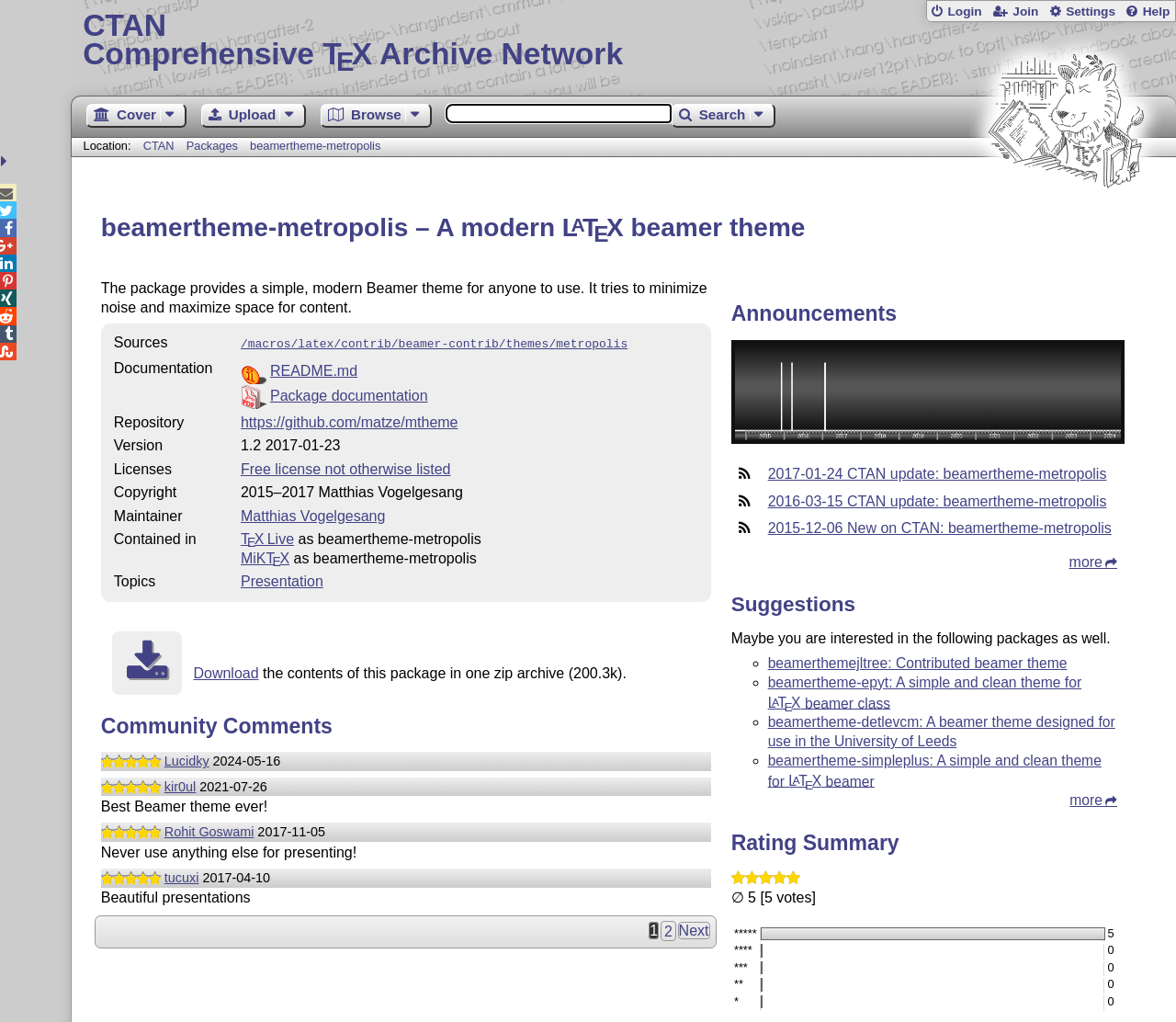Please locate the bounding box coordinates of the element that needs to be clicked to achieve the following instruction: "View the package documentation". The coordinates should be four float numbers between 0 and 1, i.e., [left, top, right, bottom].

[0.23, 0.355, 0.304, 0.371]